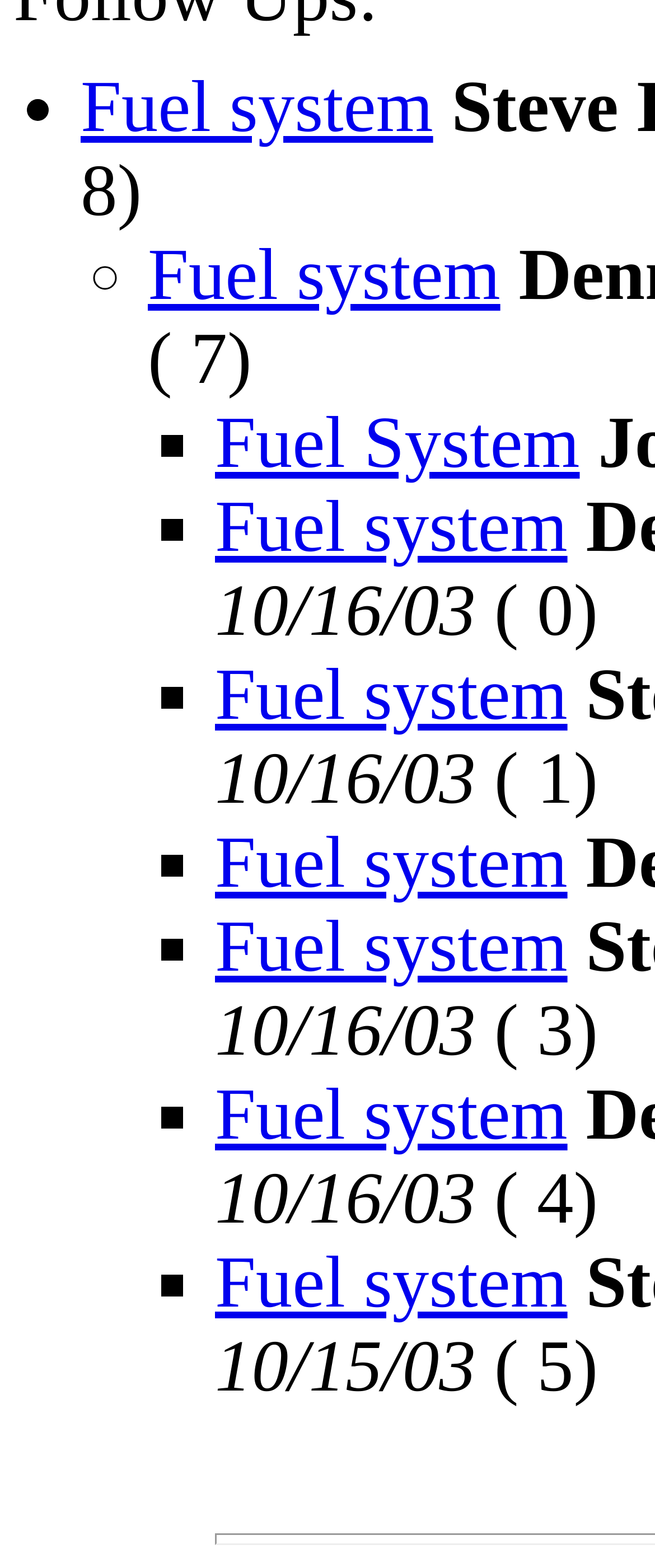Please locate the UI element described by "Fuel System" and provide its bounding box coordinates.

[0.328, 0.258, 0.885, 0.309]